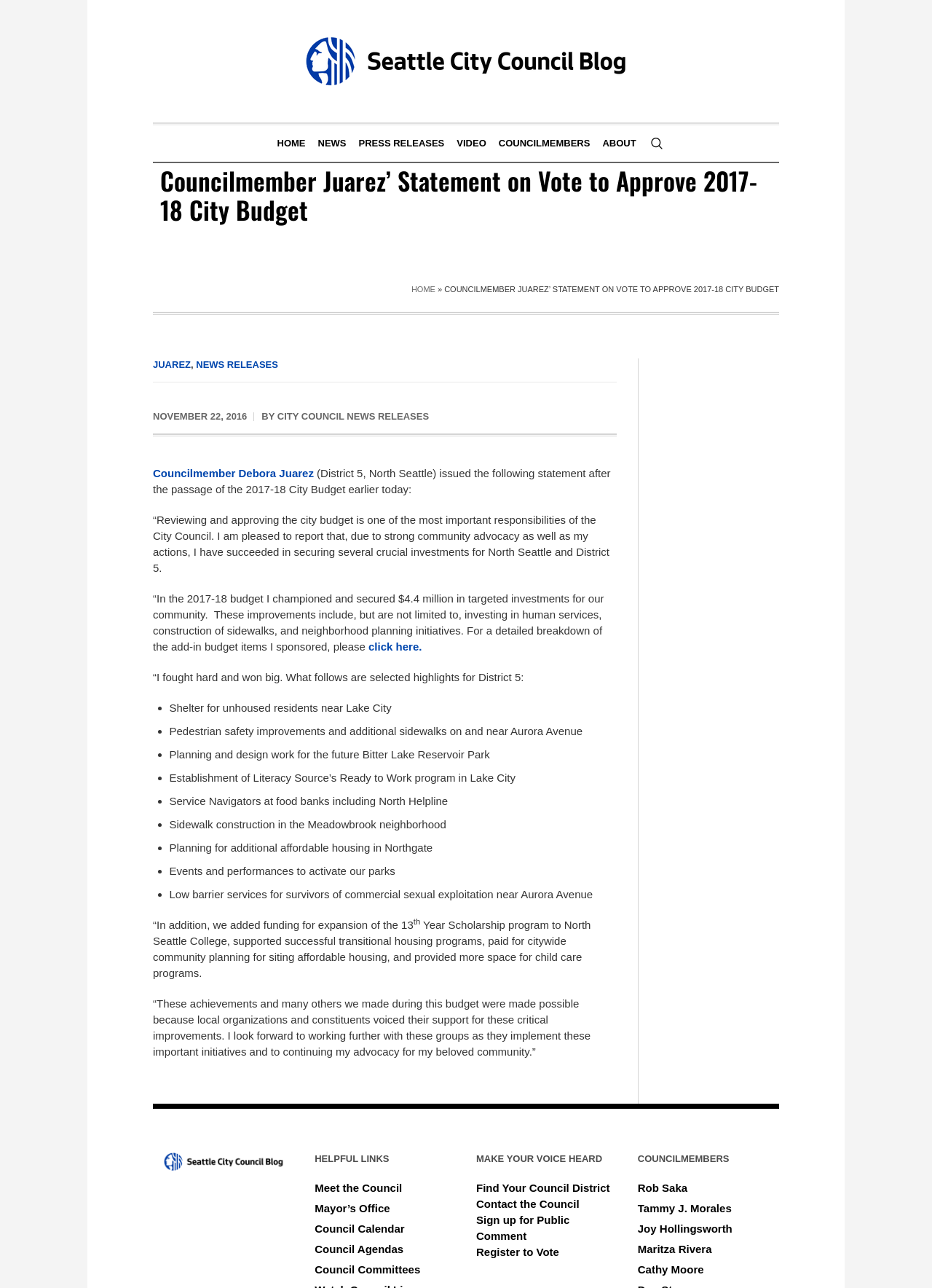Please identify the bounding box coordinates of the element on the webpage that should be clicked to follow this instruction: "Get information about the 2017-18 City Budget". The bounding box coordinates should be given as four float numbers between 0 and 1, formatted as [left, top, right, bottom].

[0.477, 0.221, 0.836, 0.228]